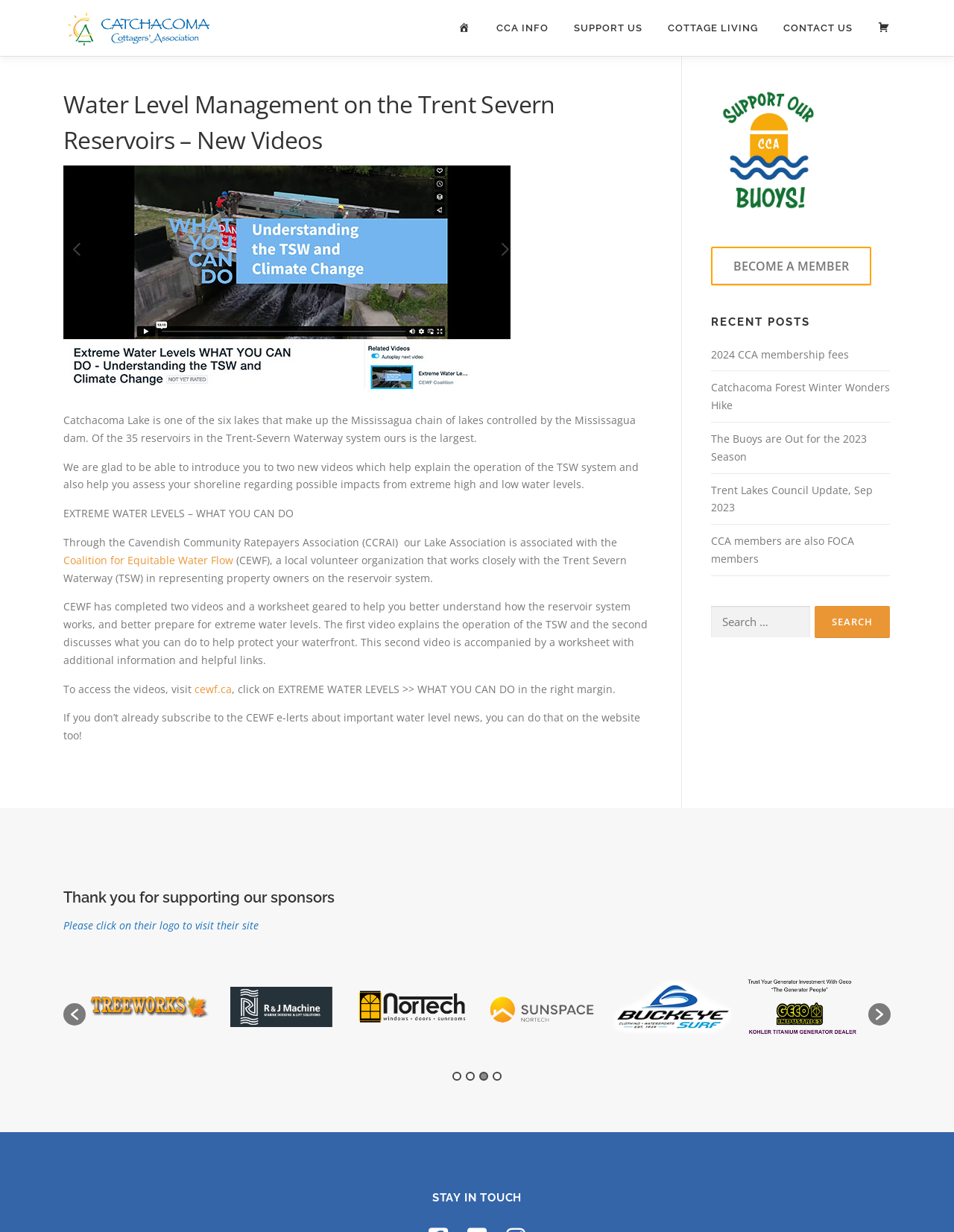Refer to the image and provide a thorough answer to this question:
What is the purpose of the two videos introduced on this webpage?

The two videos introduced on this webpage aim to explain the operation of the Trent Severn Waterway system and help property owners assess their shoreline regarding possible impacts from extreme high and low water levels.